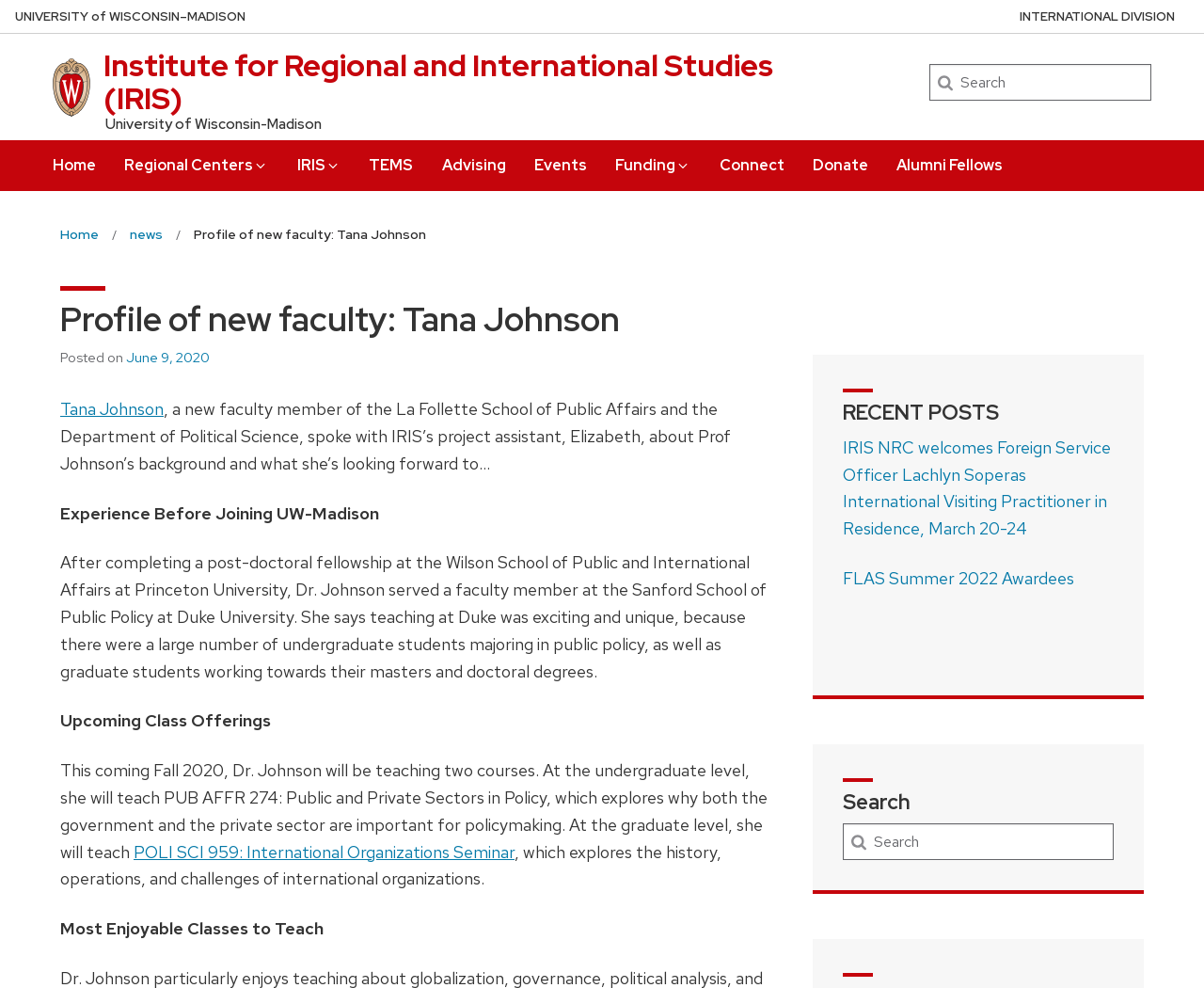What is the name of the university where Dr. Johnson worked before joining UW-Madison?
Please provide a single word or phrase as your answer based on the screenshot.

Duke University